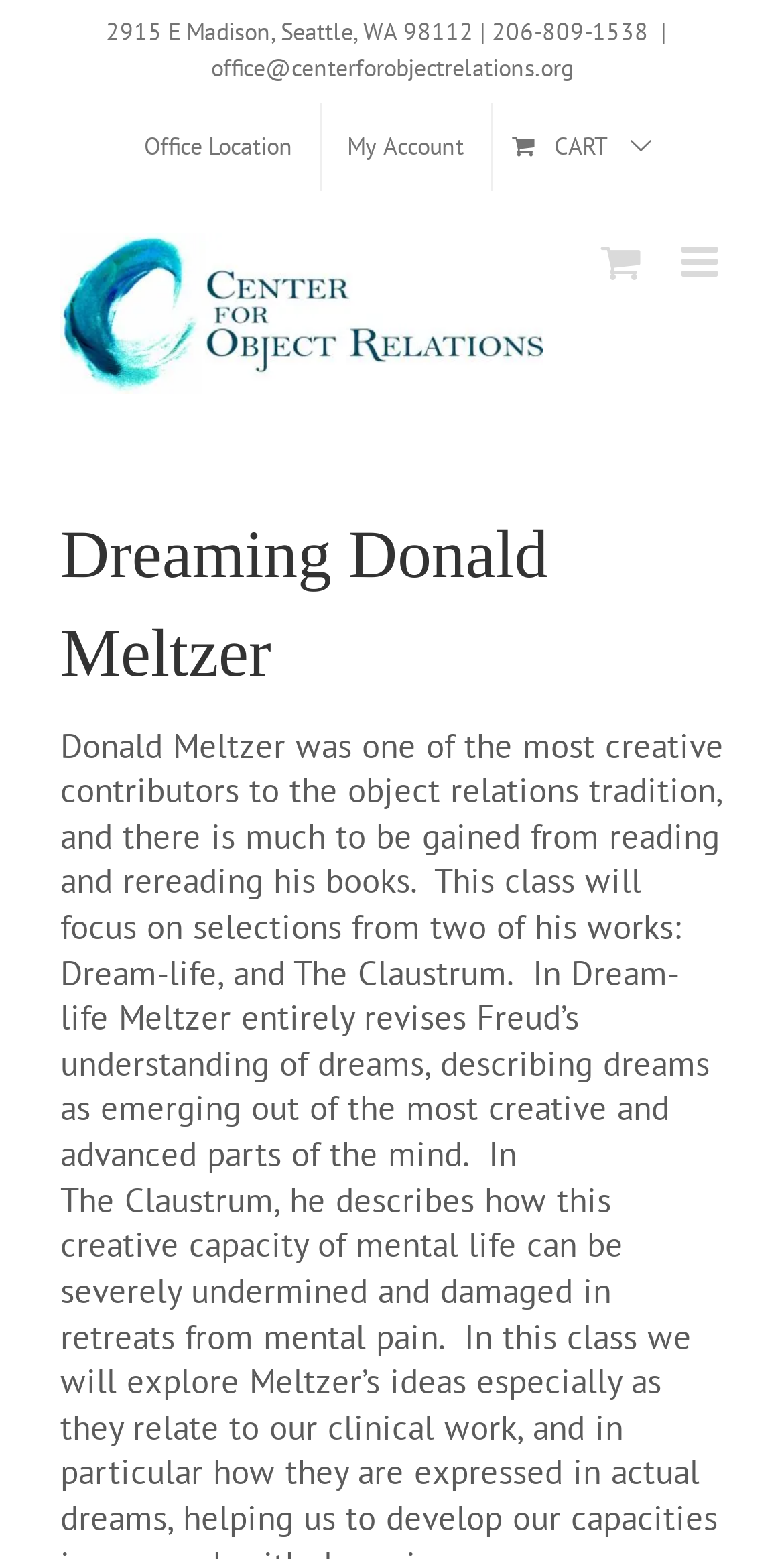Please identify the coordinates of the bounding box for the clickable region that will accomplish this instruction: "sign up for the newsletter".

None